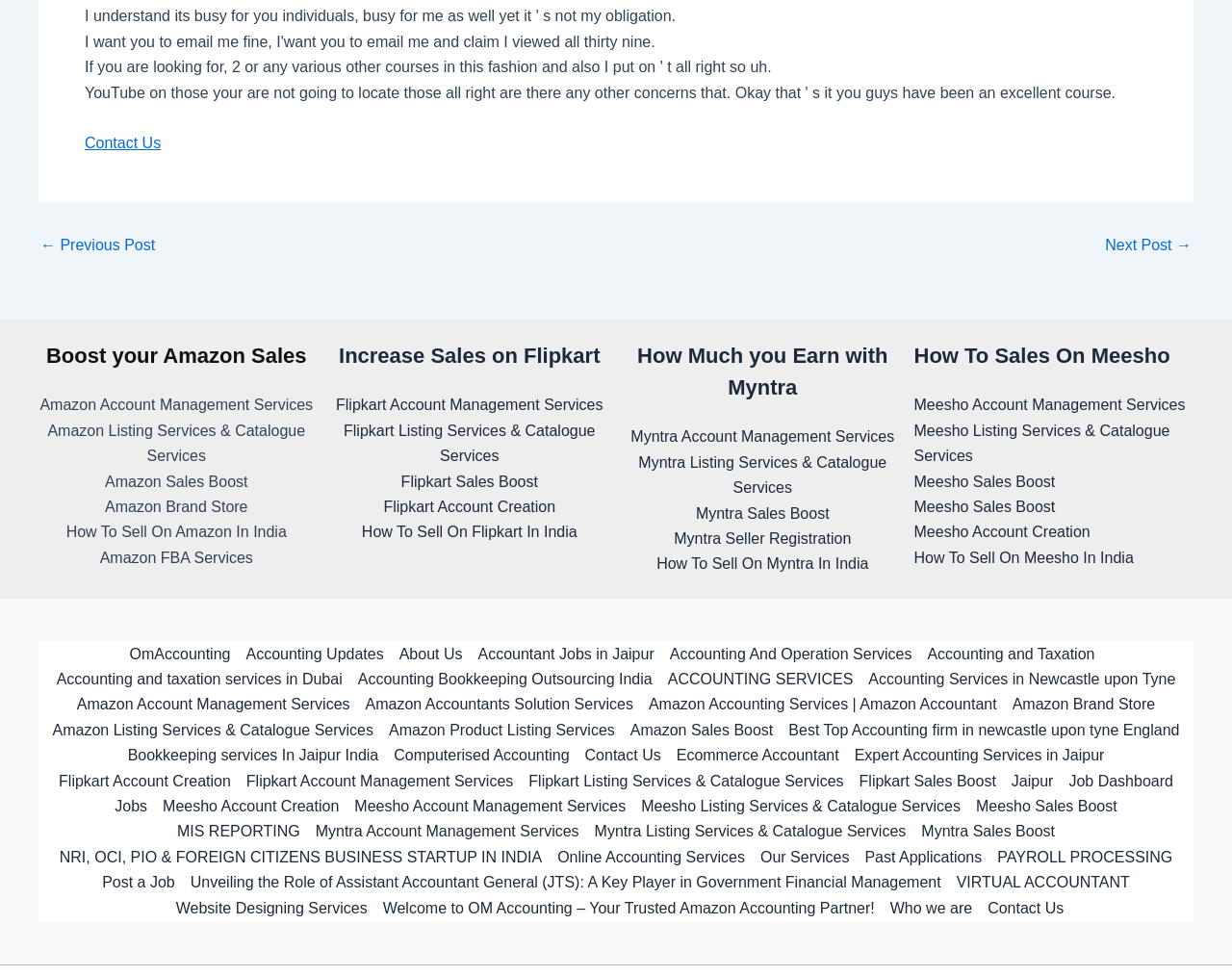Predict the bounding box coordinates of the UI element that matches this description: "Computerised Accounting". The coordinates should be in the format [left, top, right, bottom] with each value between 0 and 1.

[0.313, 0.762, 0.468, 0.788]